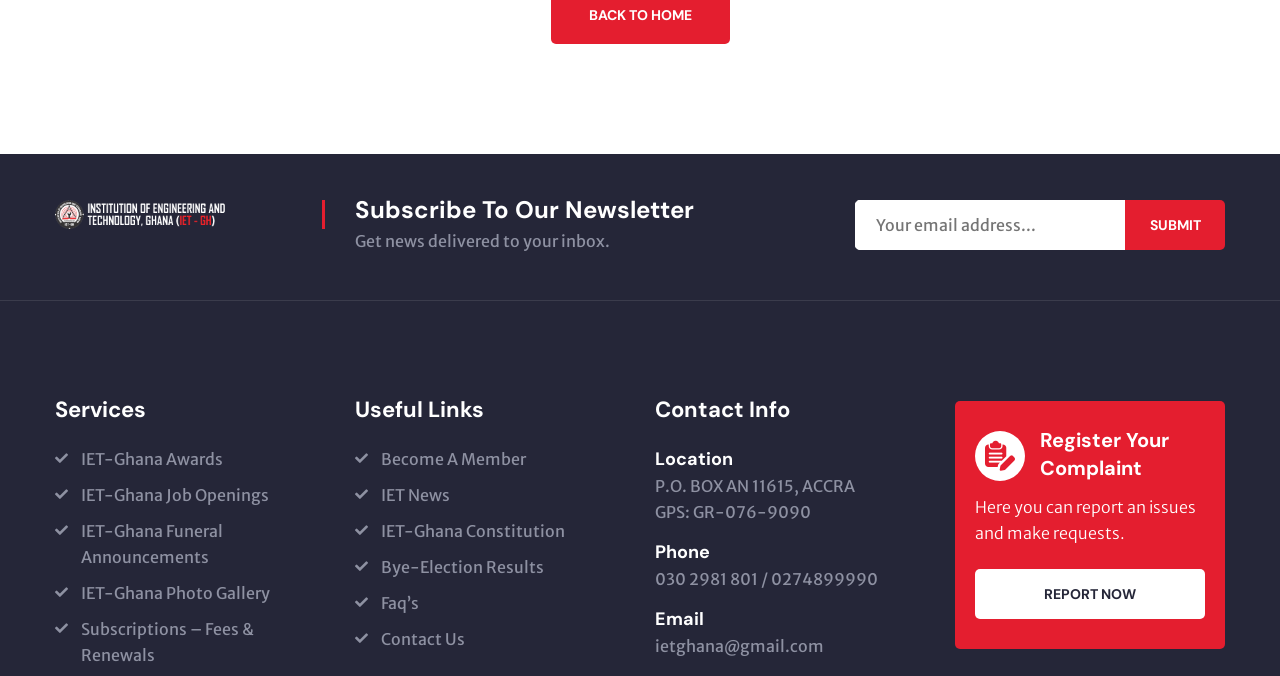Using the provided element description "IET-Ghana Job Openings", determine the bounding box coordinates of the UI element.

[0.043, 0.713, 0.21, 0.751]